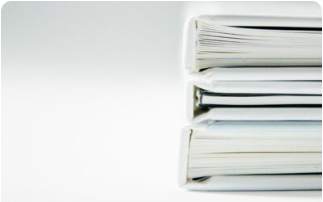Illustrate the image with a detailed caption.

The image depicts a close-up view of the spines of three neatly stacked binders, highlighted against a clean, minimalistic background. The binders, in varying shades of white and silver, suggest organization and professionalism, hinting at their potential use for important documents or reports. This visual could represent information management in a corporate or academic setting, symbolizing the meticulousness involved in maintaining effective documentation. The overall aesthetic exudes a sense of order and clarity, making it an ideal representation for topics related to data management, compliance, or regulatory affairs.